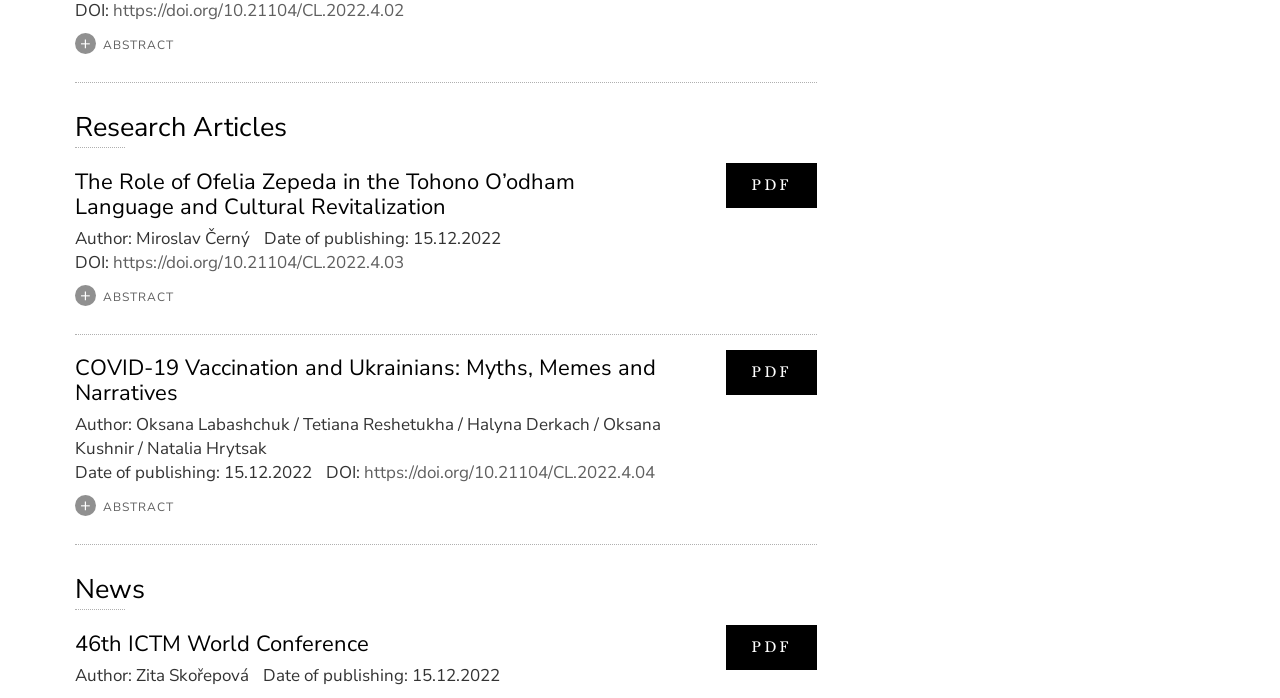Find the bounding box coordinates for the HTML element specified by: "46th ICTM World Conference".

[0.059, 0.901, 0.288, 0.944]